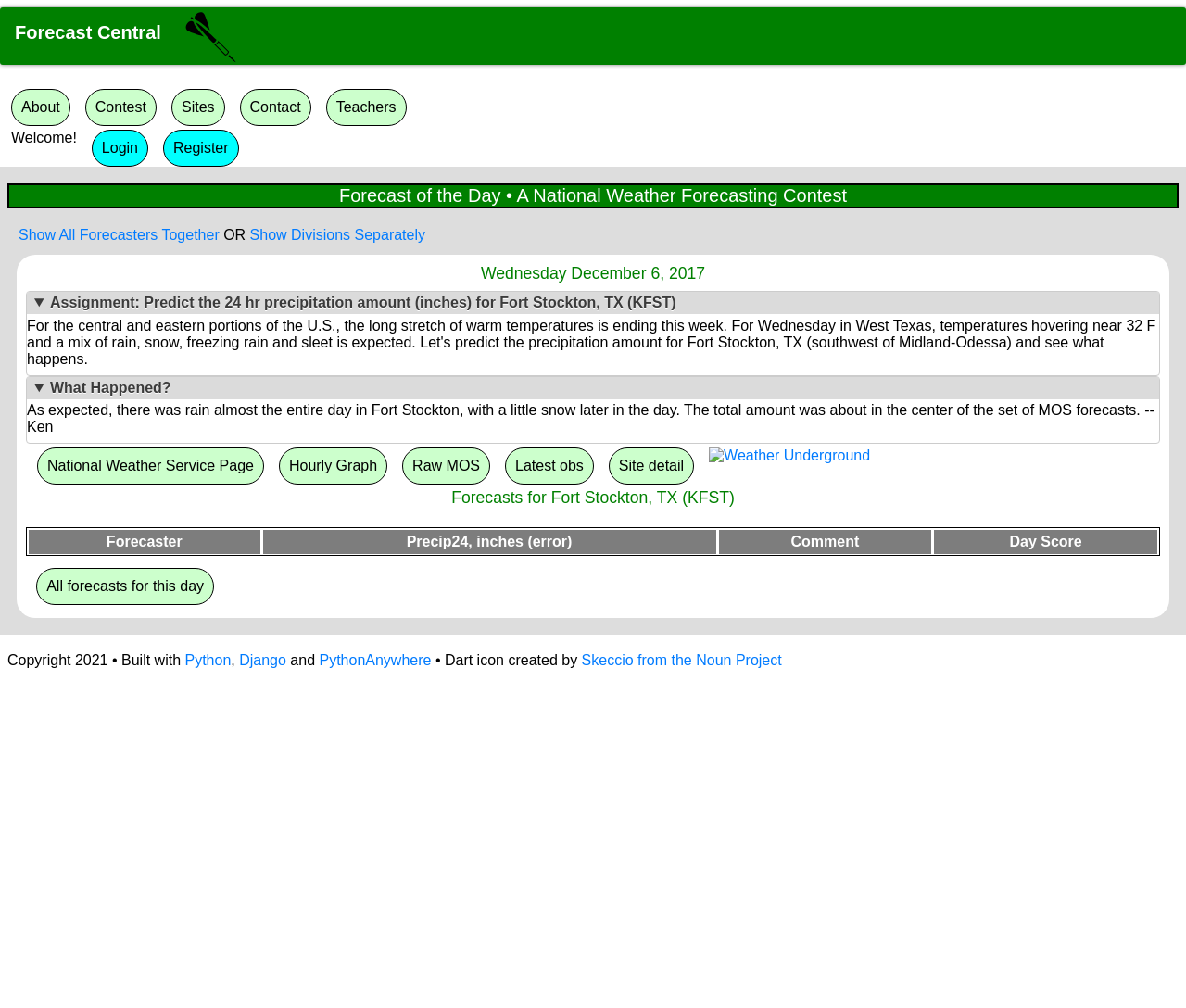What is the total amount of precipitation?
Please provide a detailed and comprehensive answer to the question.

According to the static text 'As expected, there was rain almost the entire day in Fort Stockton, with a little snow later in the day. The total amount was about in the center of the set of MOS forecasts. -- Ken', the total amount of precipitation was about in the center of the set of MOS forecasts.